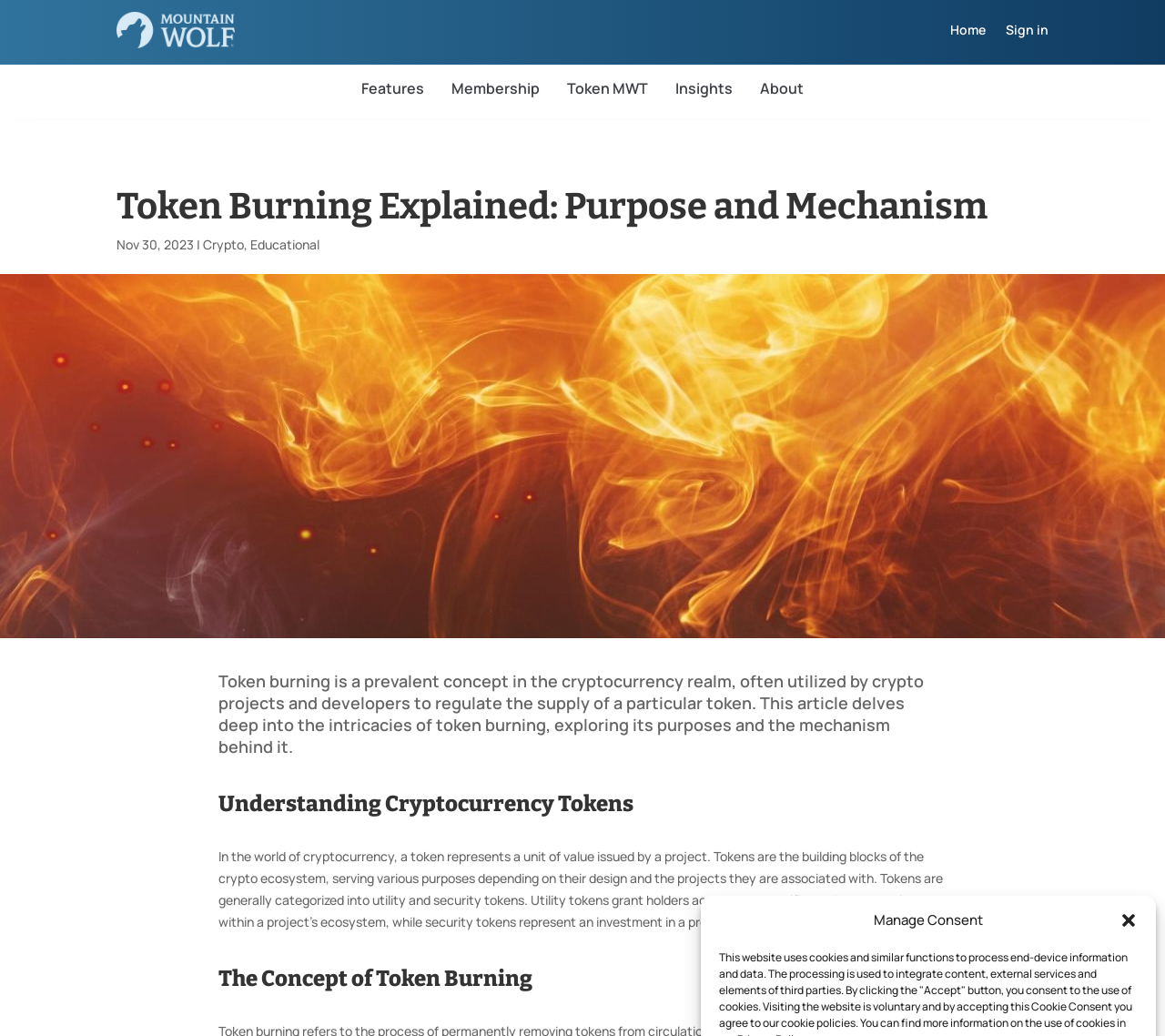Identify the bounding box coordinates necessary to click and complete the given instruction: "Go to Features page".

[0.31, 0.076, 0.364, 0.095]